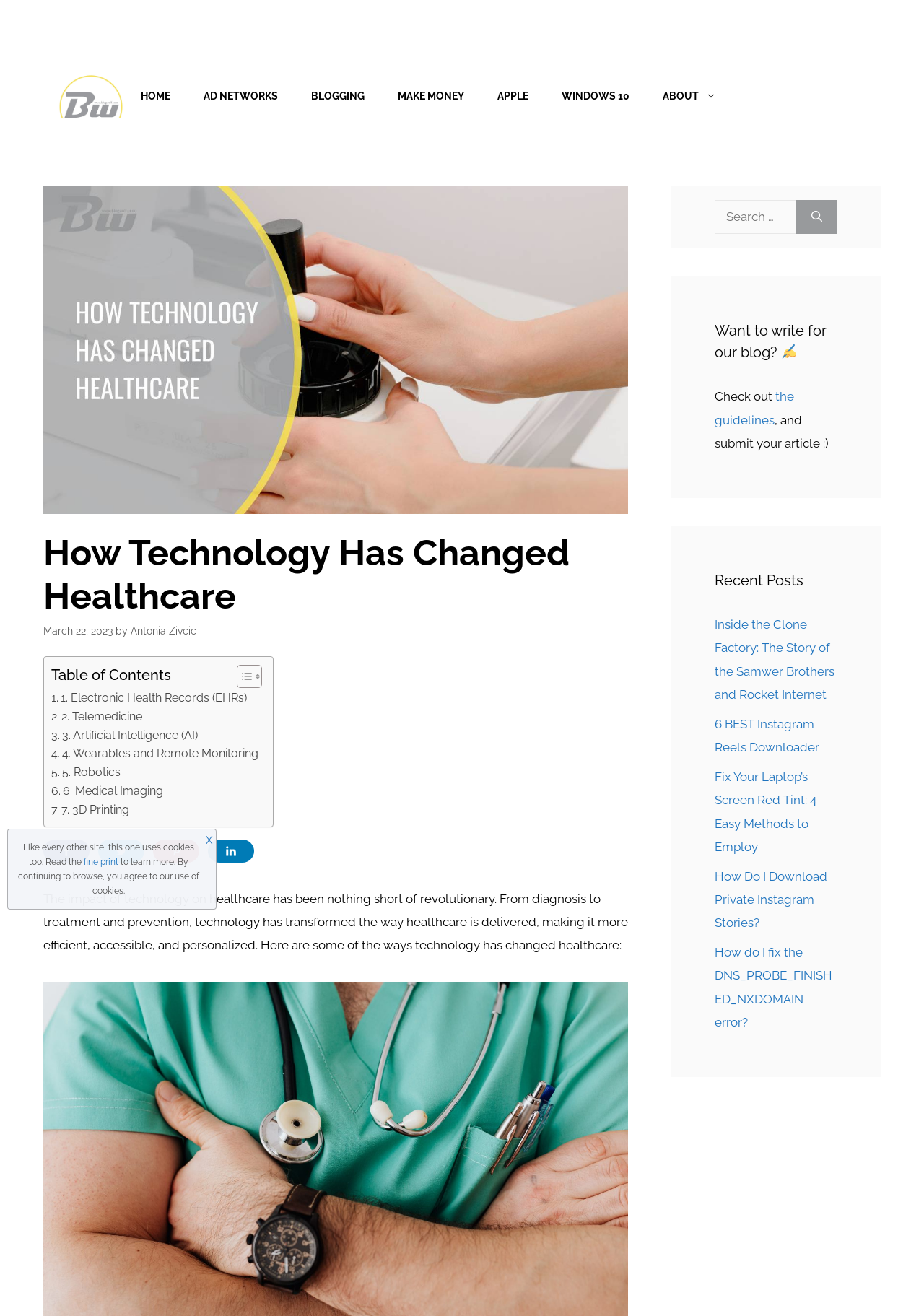Specify the bounding box coordinates of the element's area that should be clicked to execute the given instruction: "Share on Facebook". The coordinates should be four float numbers between 0 and 1, i.e., [left, top, right, bottom].

[0.047, 0.638, 0.097, 0.655]